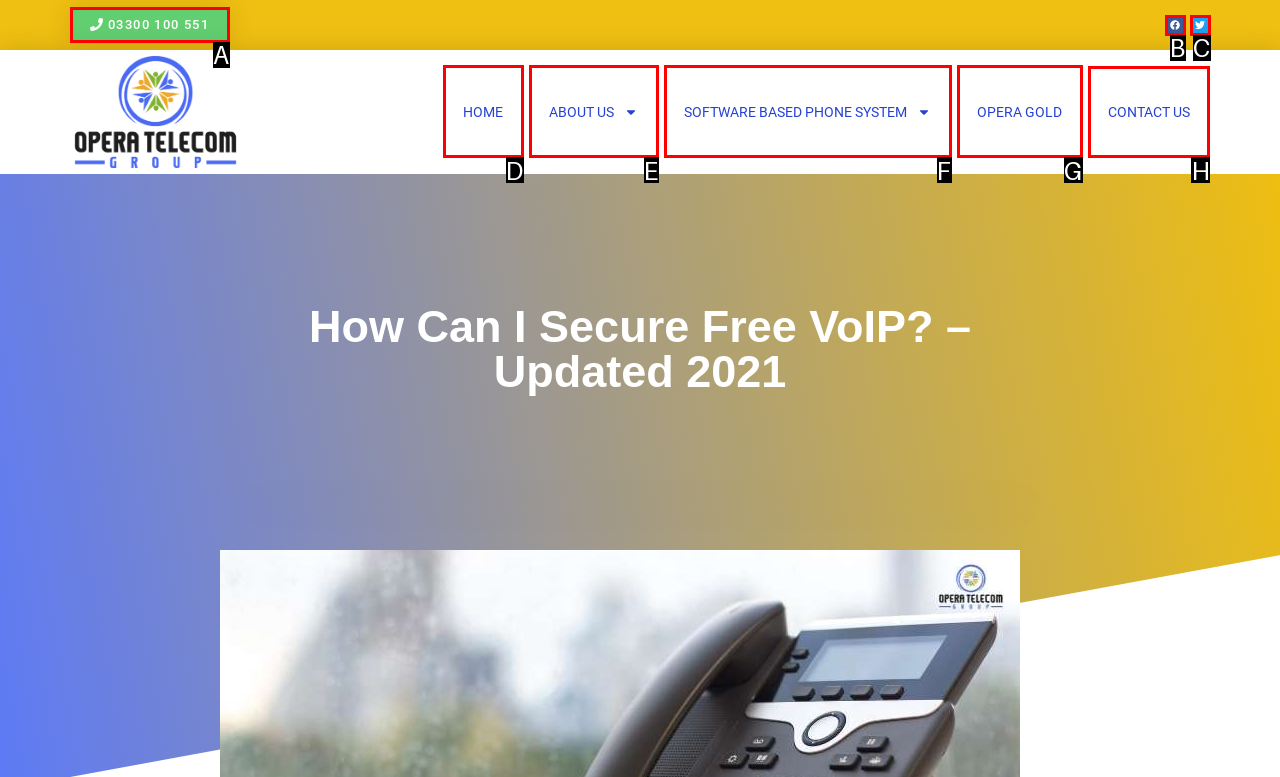Determine which UI element you should click to perform the task: Contact the website via CONTACT US
Provide the letter of the correct option from the given choices directly.

H